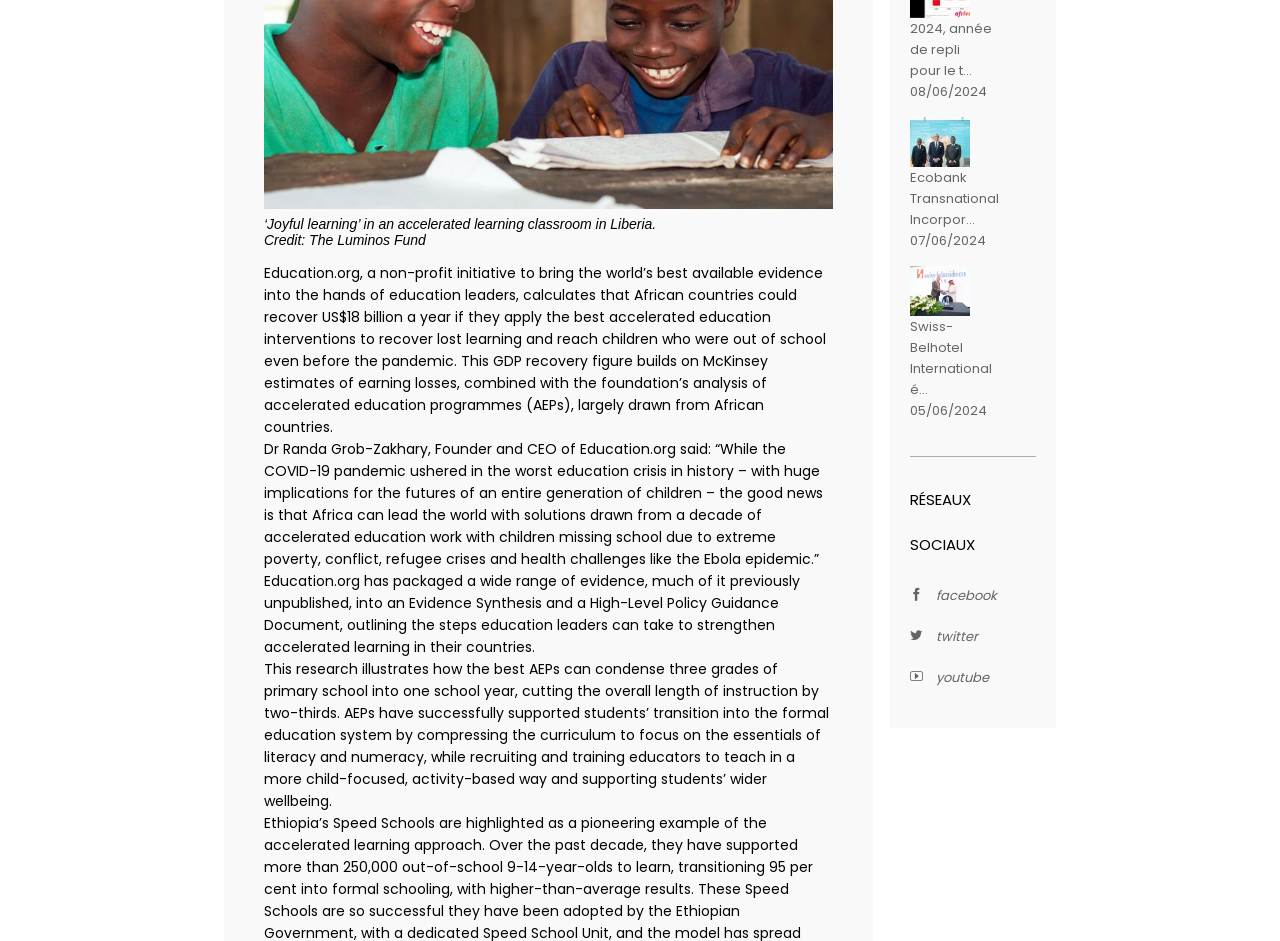What is the focus of the curriculum in AEPs?
Please craft a detailed and exhaustive response to the question.

According to the webpage, the best AEPs can condense three grades of primary school into one school year, cutting the overall length of instruction by two-thirds, and focus on the essentials of literacy and numeracy, while recruiting and training educators to teach in a more child-focused, activity-based way and supporting students’ wider wellbeing.